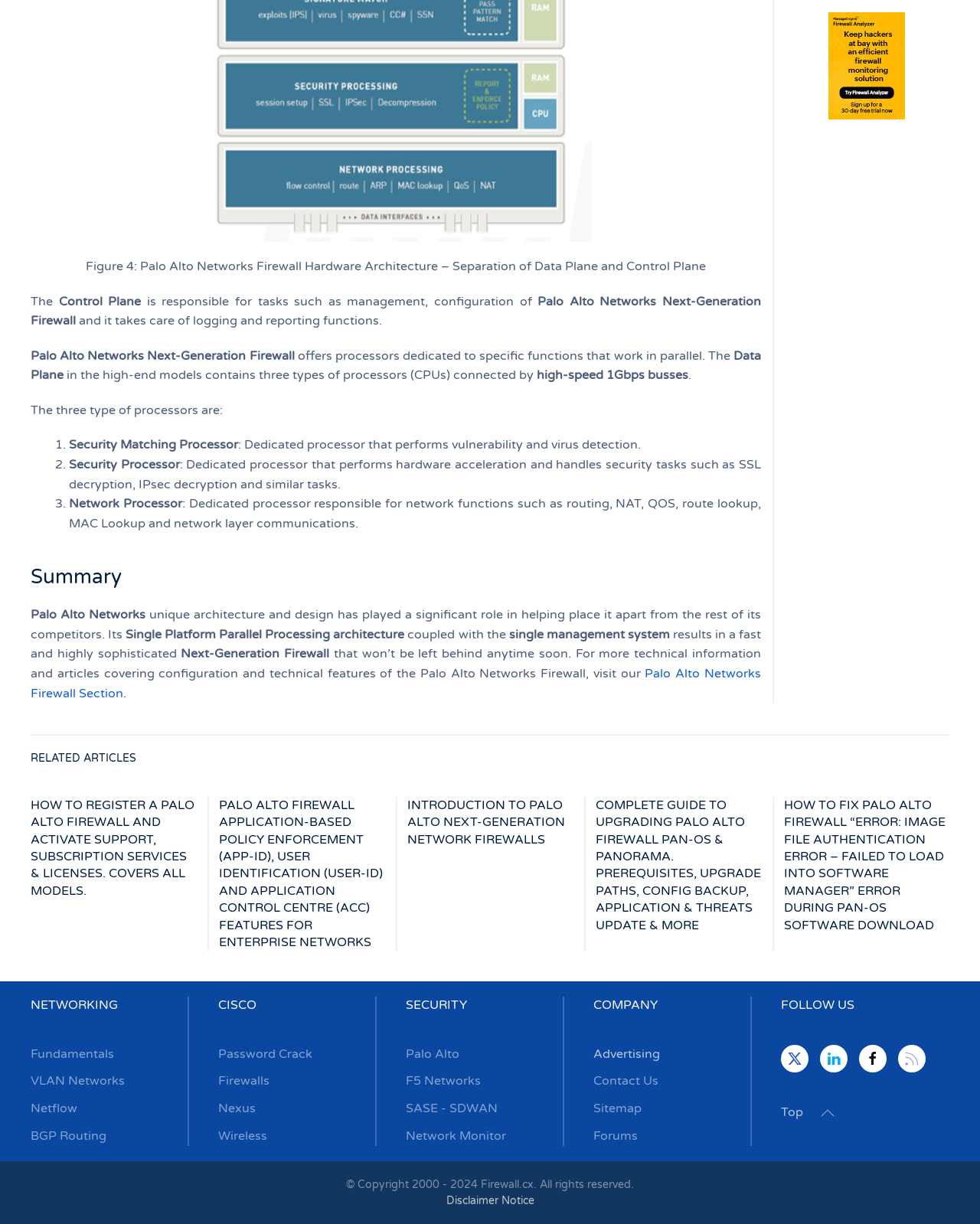Locate the bounding box coordinates of the area that needs to be clicked to fulfill the following instruction: "Click the 'Back to top' button". The coordinates should be in the format of four float numbers between 0 and 1, namely [left, top, right, bottom].

[0.831, 0.901, 0.858, 0.917]